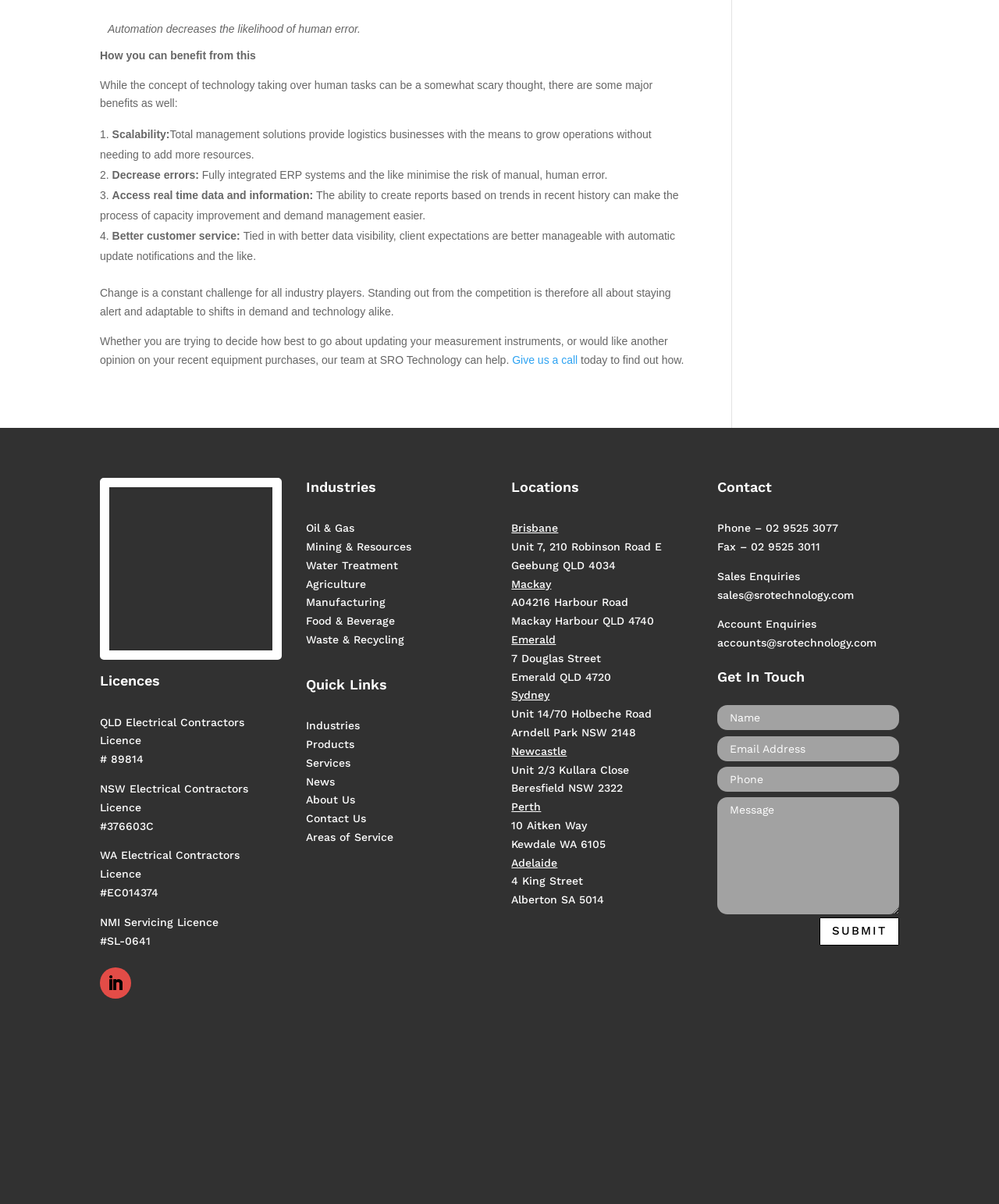What are the industries served by SRO Technology?
Please answer the question with a detailed and comprehensive explanation.

The webpage lists several industries served by SRO Technology, including Oil & Gas, Mining & Resources, Water Treatment, Agriculture, Manufacturing, Food & Beverage, and Waste & Recycling. These industries are mentioned under the 'Industries' heading.